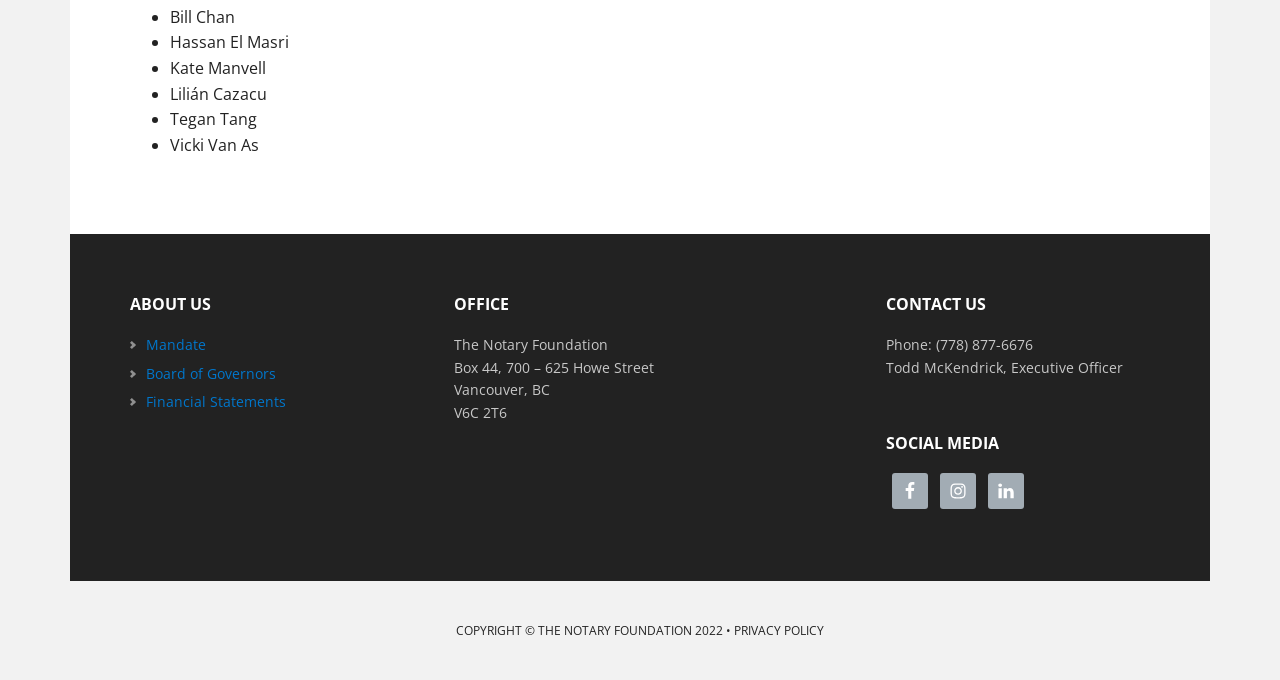Based on the element description "Privacy Policy", predict the bounding box coordinates of the UI element.

[0.573, 0.915, 0.644, 0.94]